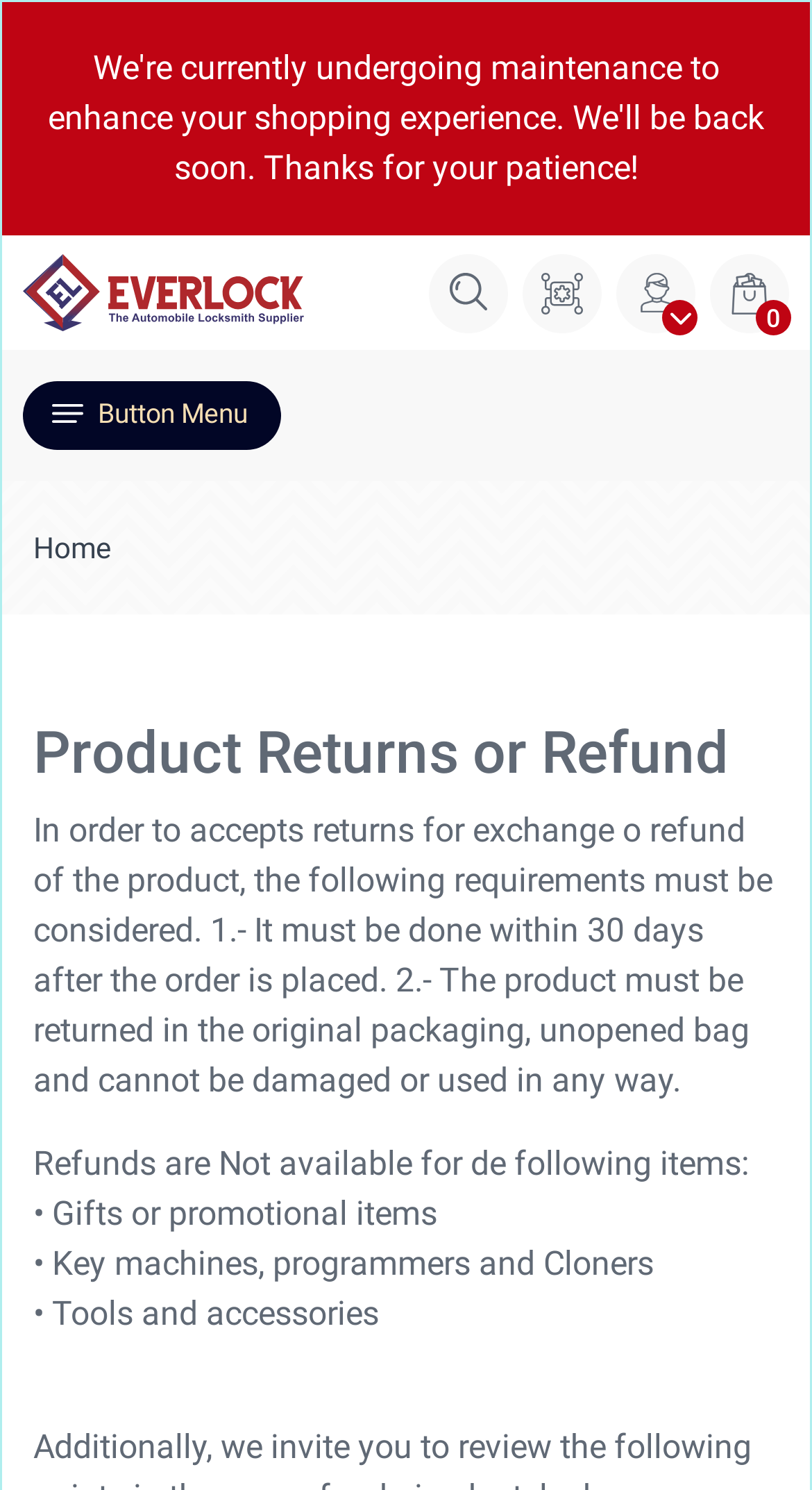Use a single word or phrase to answer the question:
What is the purpose of the website?

Automotive locksmith products